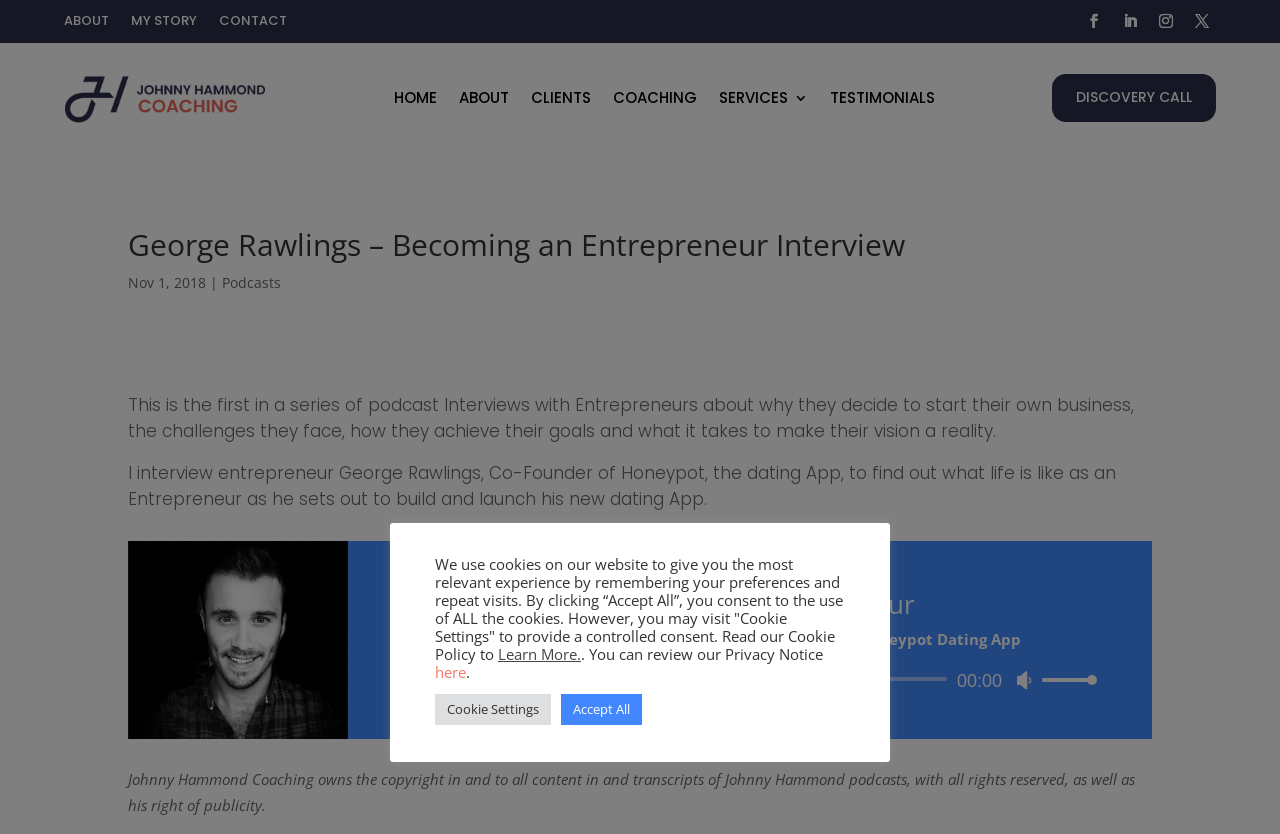Articulate a detailed summary of the webpage's content and design.

This webpage is about Johnny Hammond, a transformational life coach, and features an interview with entrepreneur George Rawlings, Co-Founder of Honeypot, a dating app. 

At the top of the page, there are several navigation links, including "ABOUT", "MY STORY", "CONTACT", and social media icons. Below these links, there is a logo with an image and a link to "HOME". 

The main content of the page is an interview with George Rawlings, titled "George Rawlings – Becoming an Entrepreneur Interview". The interview is dated November 1, 2018, and is categorized under "Podcasts". The text describes the interview as the first in a series of podcast interviews with entrepreneurs, discussing their experiences, challenges, and goals.

Below the interview title, there is a brief summary of the interview, followed by an audio player with play, mute, and volume controls. The audio player is accompanied by a time slider and a volume slider.

Further down the page, there is a section with a heading "Becoming an Entrepreneur" and a subheading "Interview with George Rawlings, Co-Founder of Honeypot Dating App". 

At the bottom of the page, there is a copyright notice stating that Johnny Hammond Coaching owns the copyright to all content, including transcripts of podcasts. 

Additionally, there is a cookie policy notice that informs users about the use of cookies on the website and provides options to accept all cookies, learn more, or review the privacy notice.